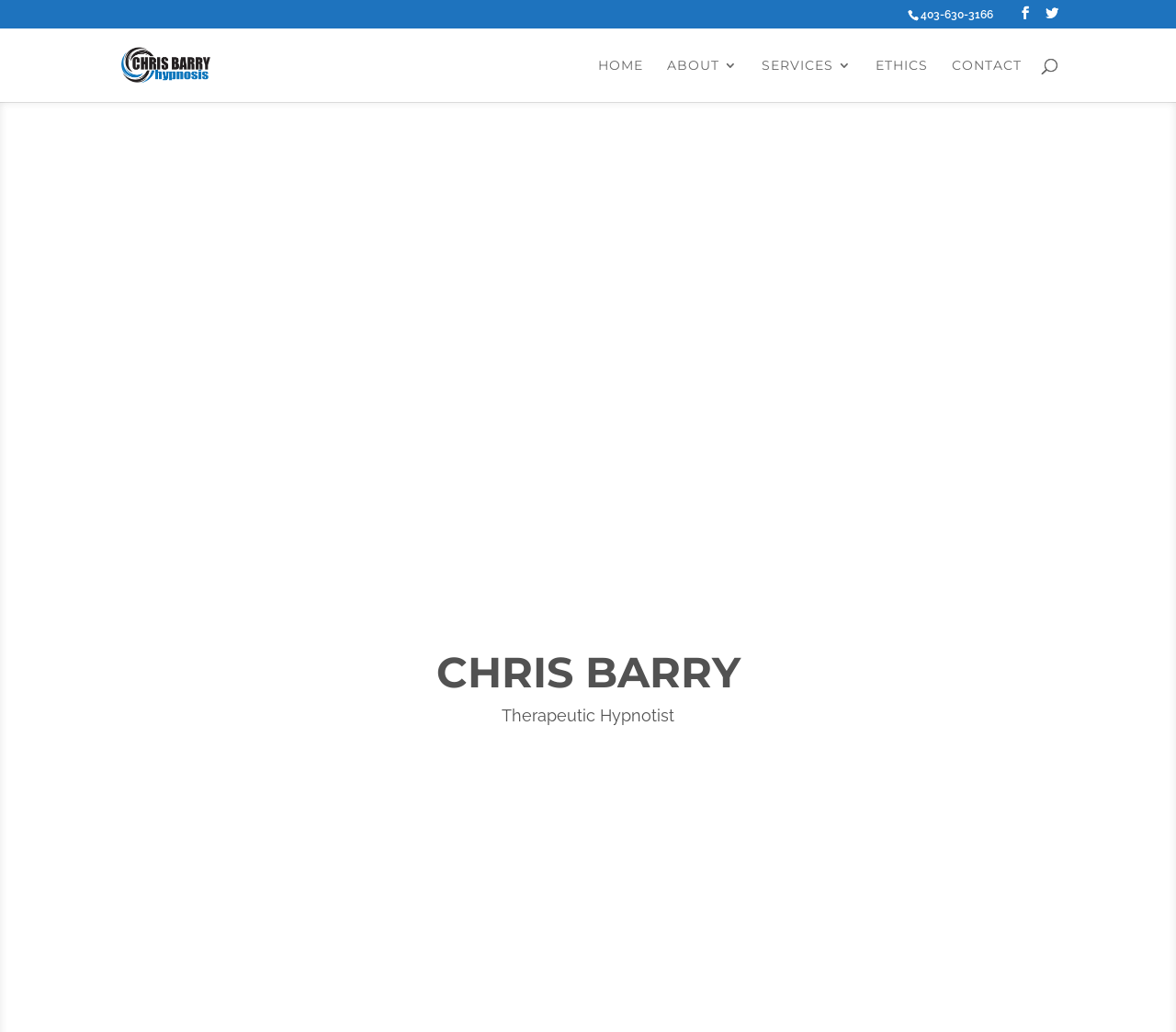Provide the bounding box for the UI element matching this description: "name="s" placeholder="Search …" title="Search for:"".

[0.157, 0.027, 0.877, 0.029]